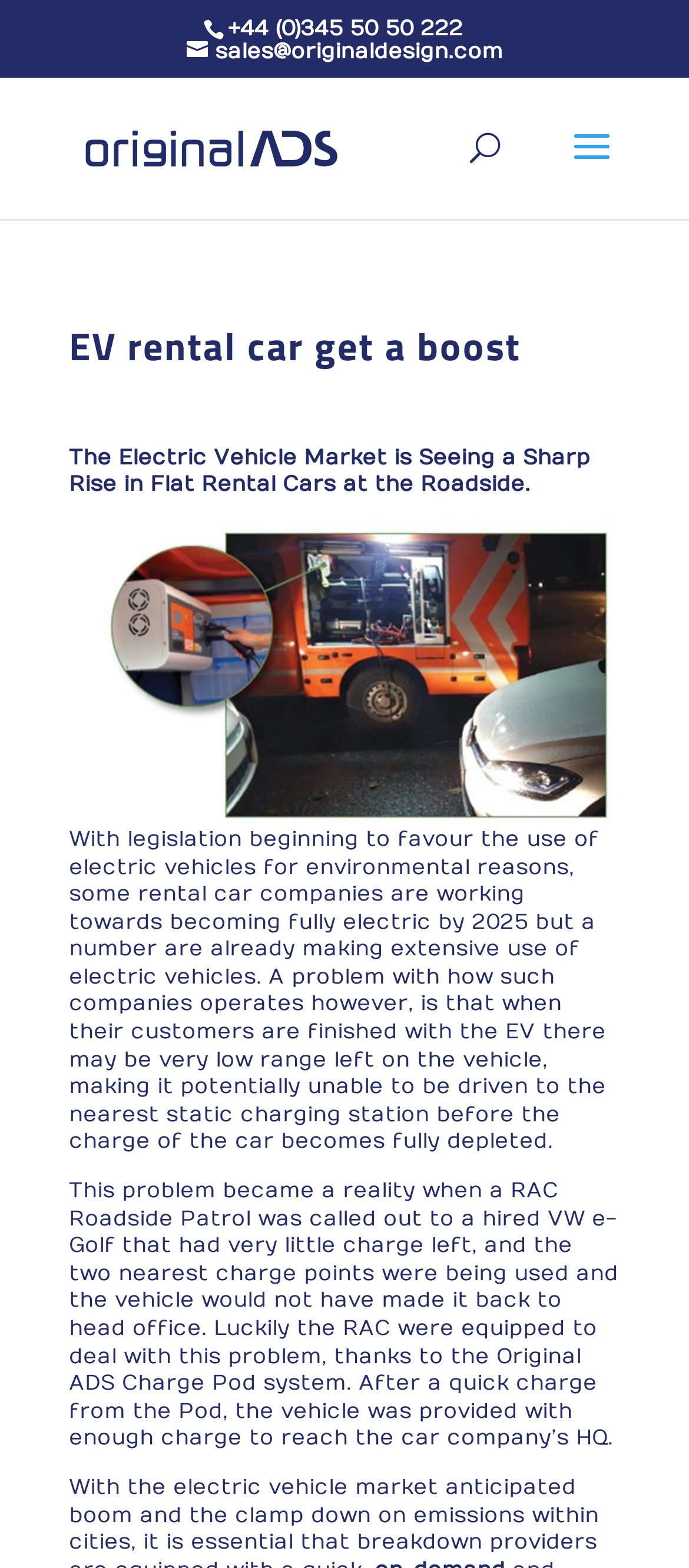What is the phone number to contact?
Answer with a single word or phrase by referring to the visual content.

+44 (0)345 50 50 222